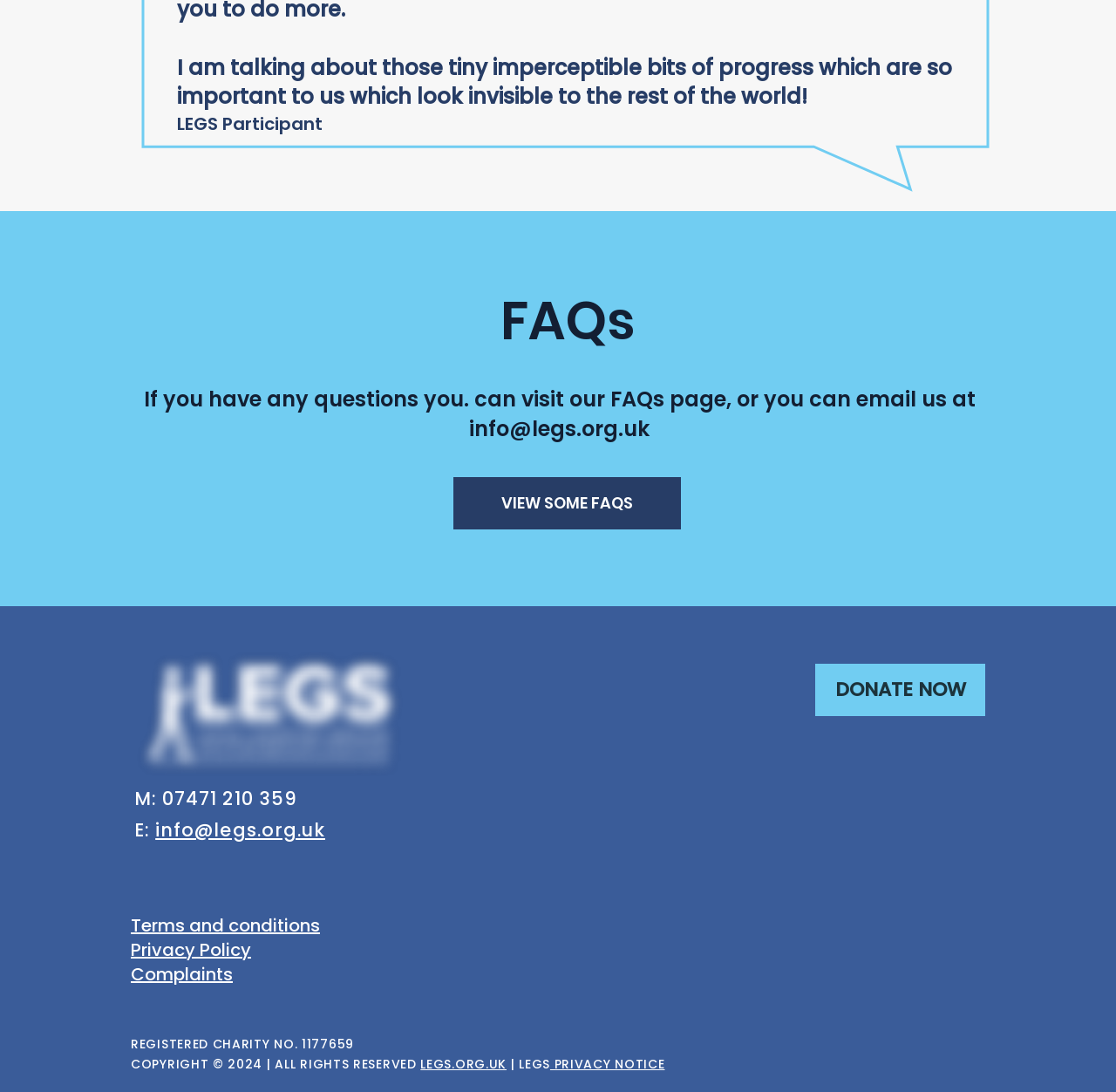With reference to the screenshot, provide a detailed response to the question below:
What is the email address to contact for questions?

I found the email address by looking at the text 'If you have any questions you can visit our FAQs page, or you can email us at' and the link 'info@legs.org.uk' next to it.